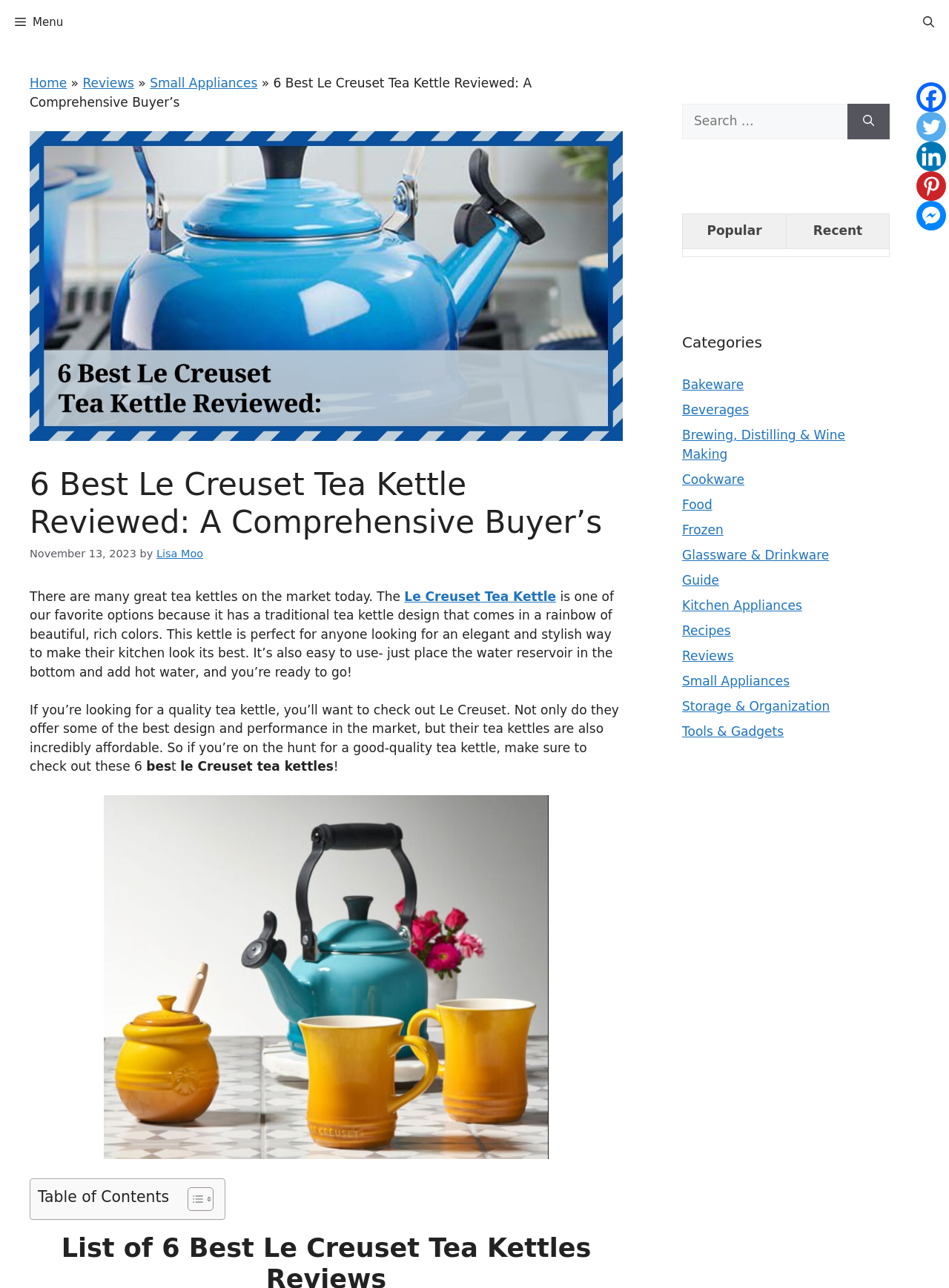Give a short answer using one word or phrase for the question:
How many Le Creuset tea kettles are being reviewed?

6